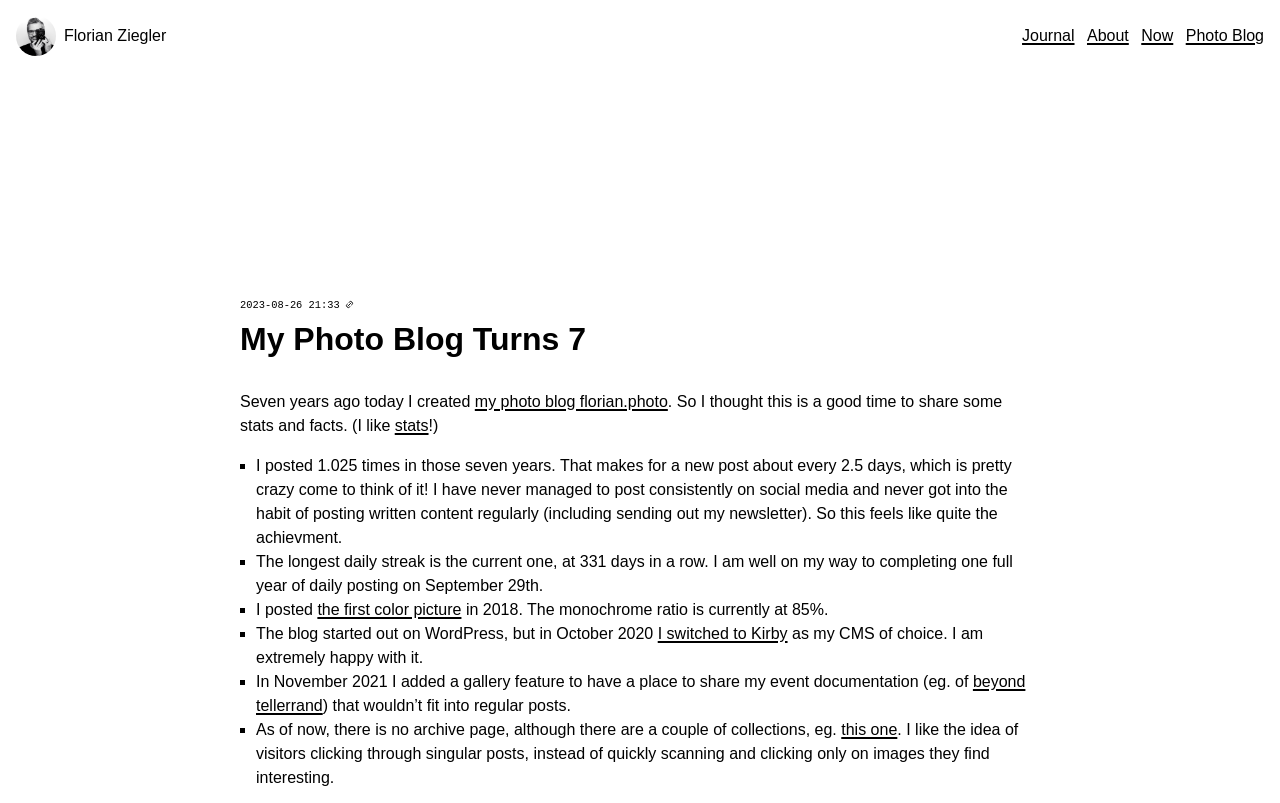What is the longest daily streak of posting?
Please respond to the question with a detailed and thorough explanation.

The text 'The longest daily streak is the current one, at 331 days in a row.' is mentioned in the list of stats and facts about the photo blog.